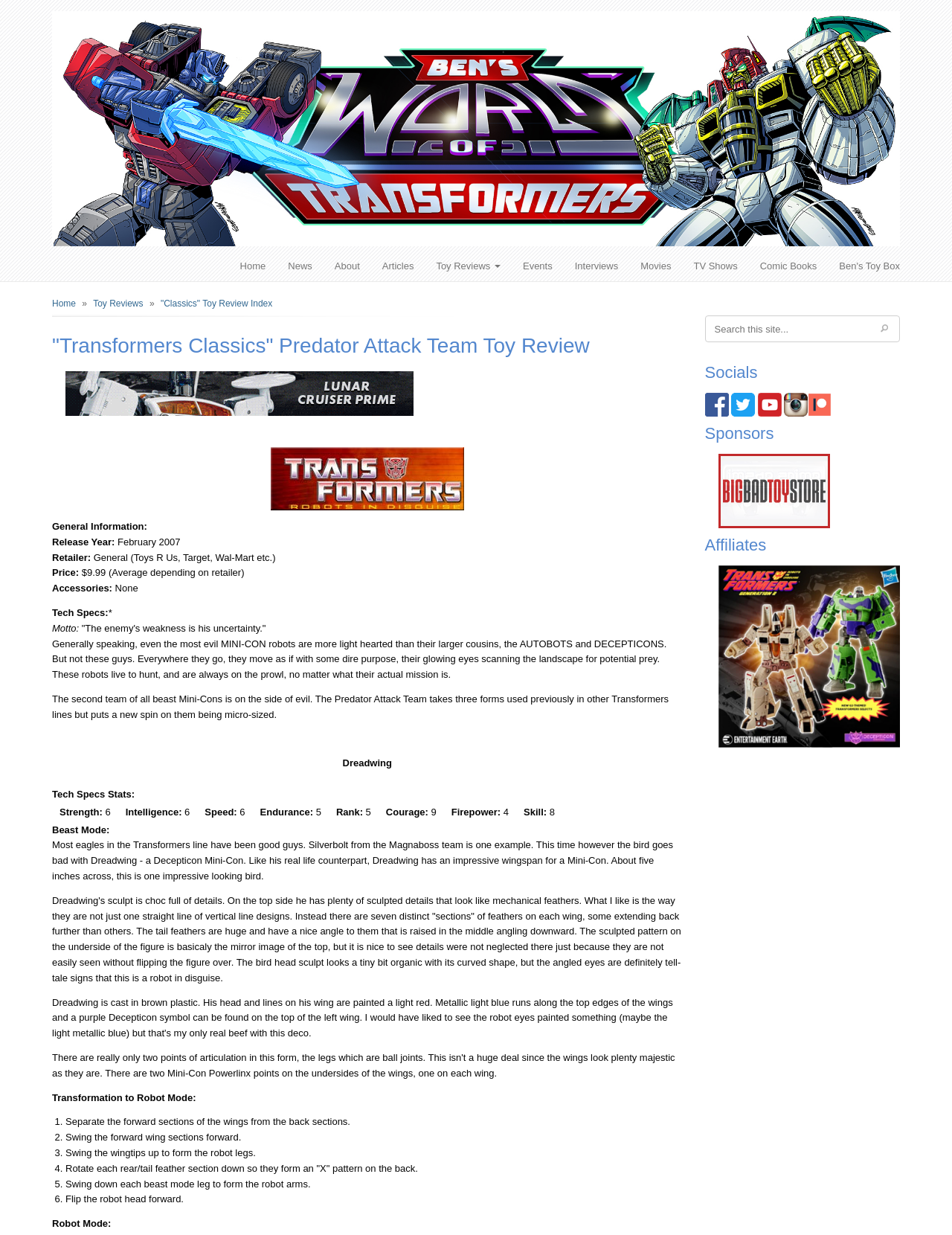Locate the bounding box coordinates of the element you need to click to accomplish the task described by this instruction: "View Men As Peacemakers project".

None